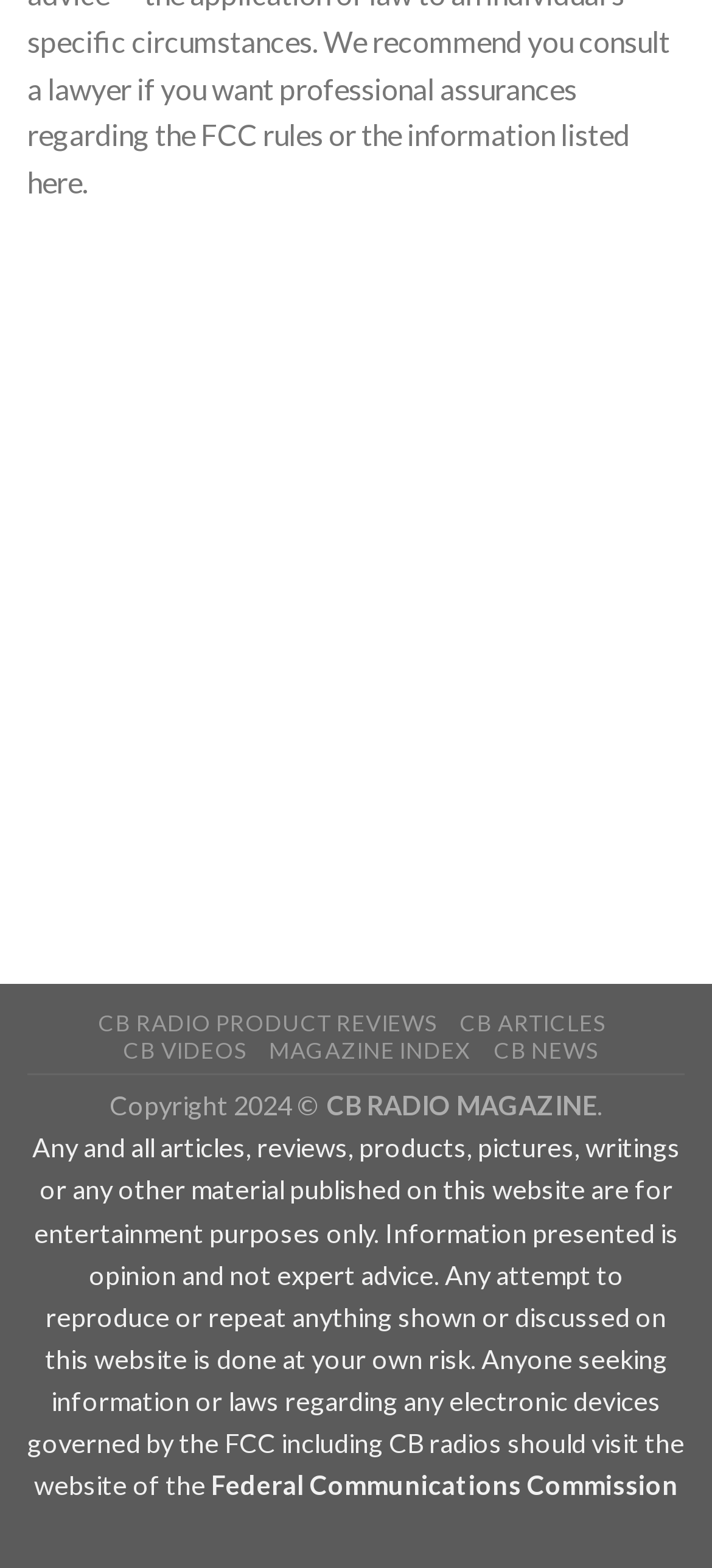Use a single word or phrase to answer the following:
What is the name of the magazine?

CB RADIO MAGAZINE